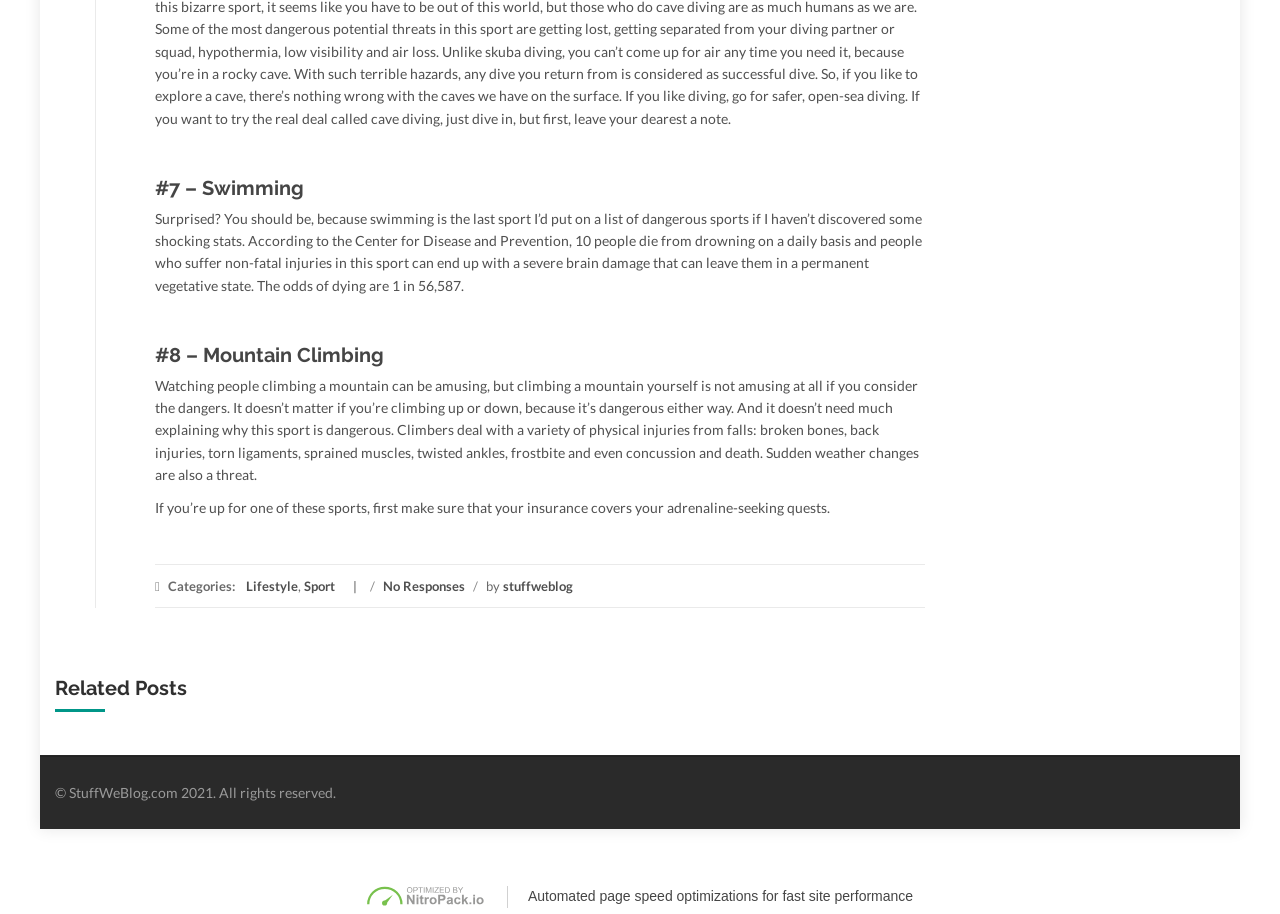Please find the bounding box for the UI element described by: "No Responses".

[0.299, 0.632, 0.363, 0.65]